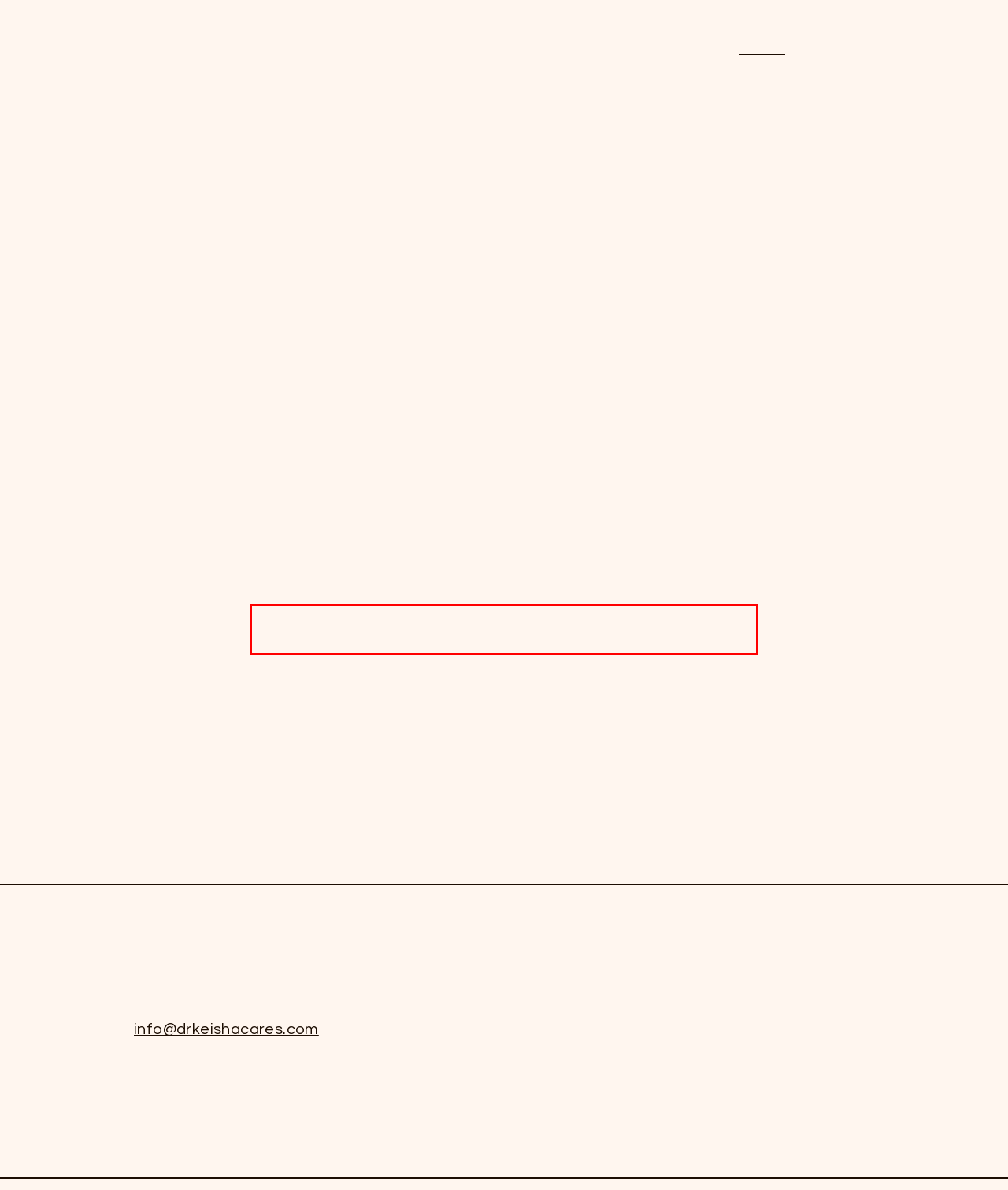Using the provided webpage screenshot, recognize the text content in the area marked by the red bounding box.

It was then that I realized that my future self would be made better, richer, and stronger by having her as my mindset coach!